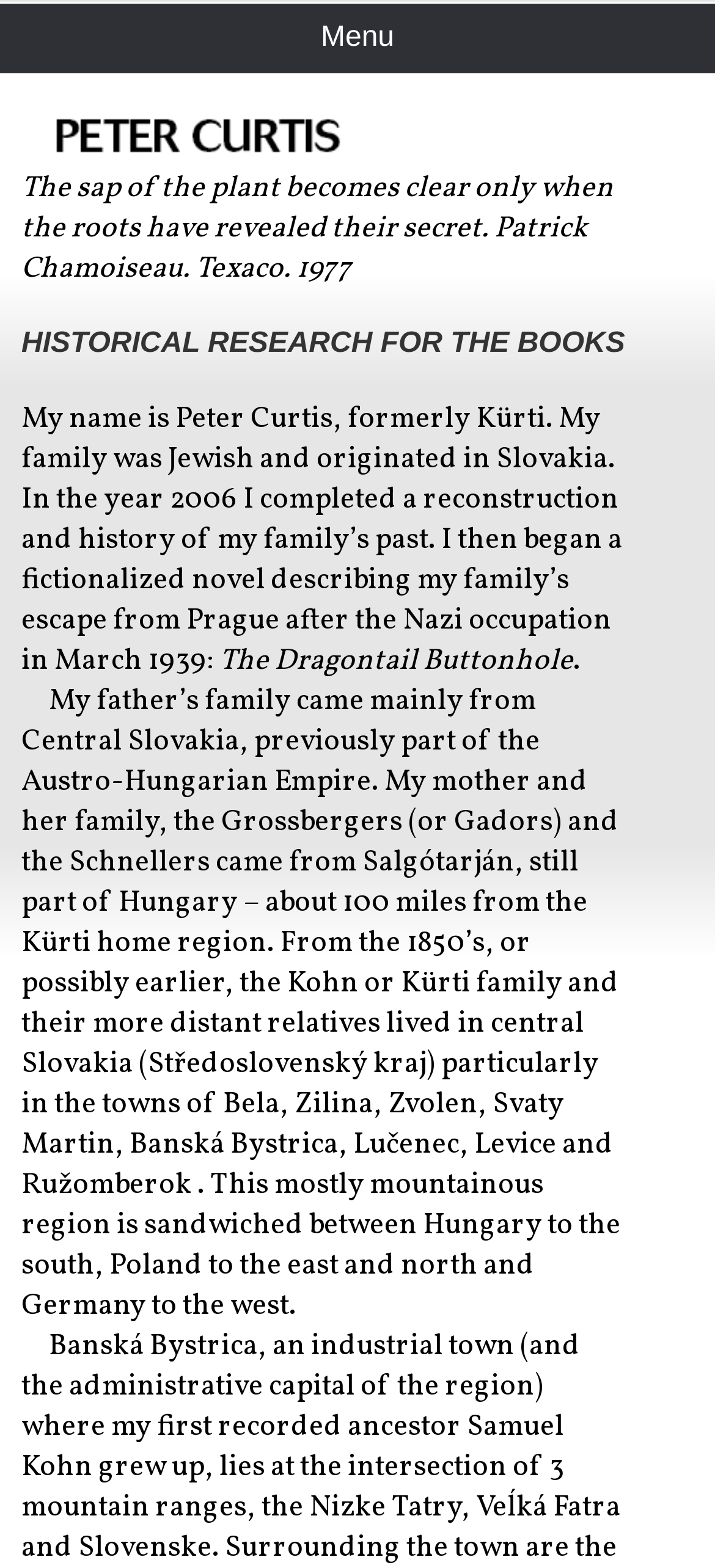What is the region where the author's family lived?
Using the image as a reference, give a one-word or short phrase answer.

Central Slovakia